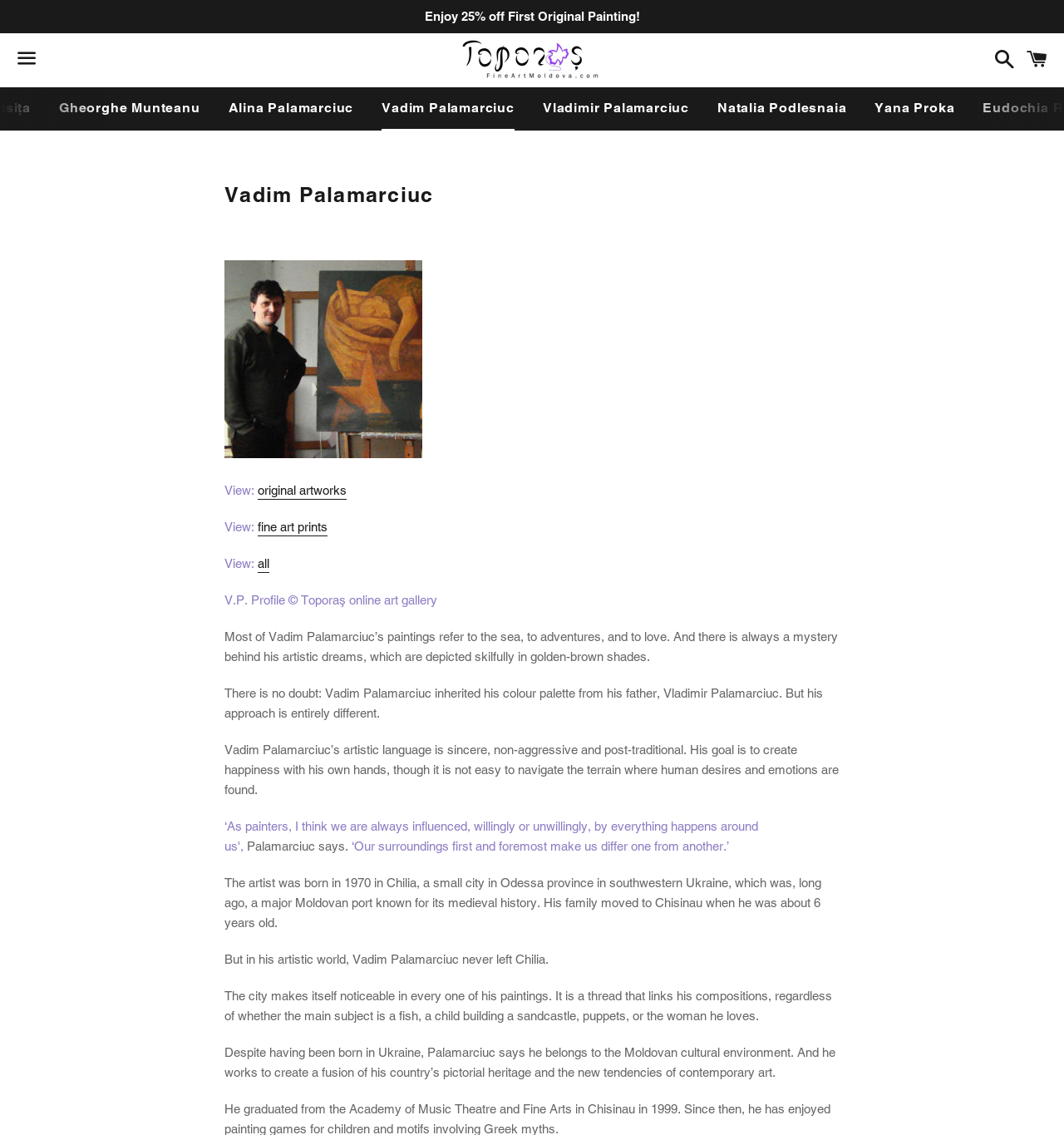Locate the bounding box coordinates of the area that needs to be clicked to fulfill the following instruction: "Go to the 'Cart' page". The coordinates should be in the format of four float numbers between 0 and 1, namely [left, top, right, bottom].

[0.957, 0.031, 0.992, 0.075]